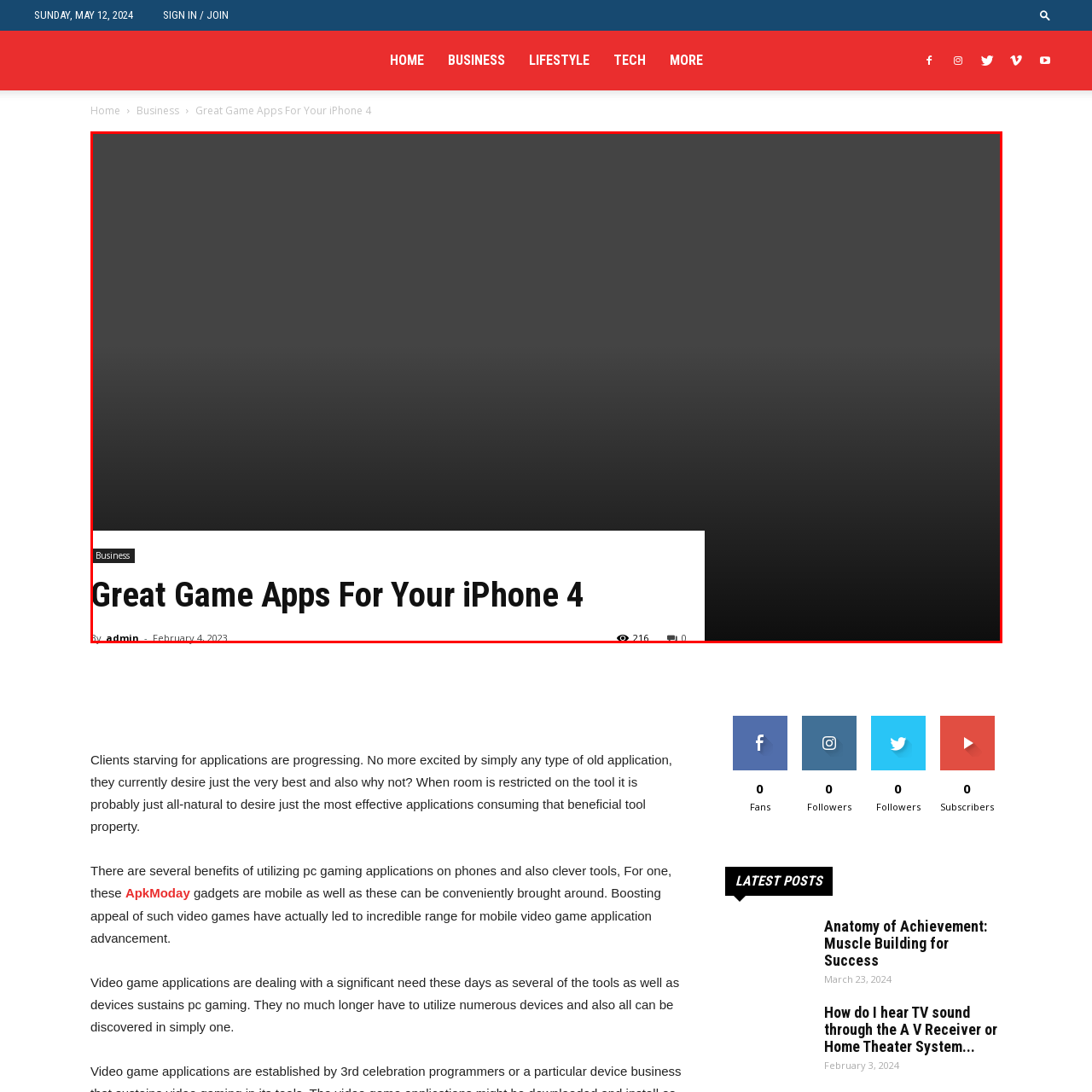Who is the author of the blog post?
Inspect the image inside the red bounding box and provide a detailed answer drawing from the visual content.

Below the title, there's a label indicating the author as 'admin', which suggests that the author of the blog post is 'admin'.